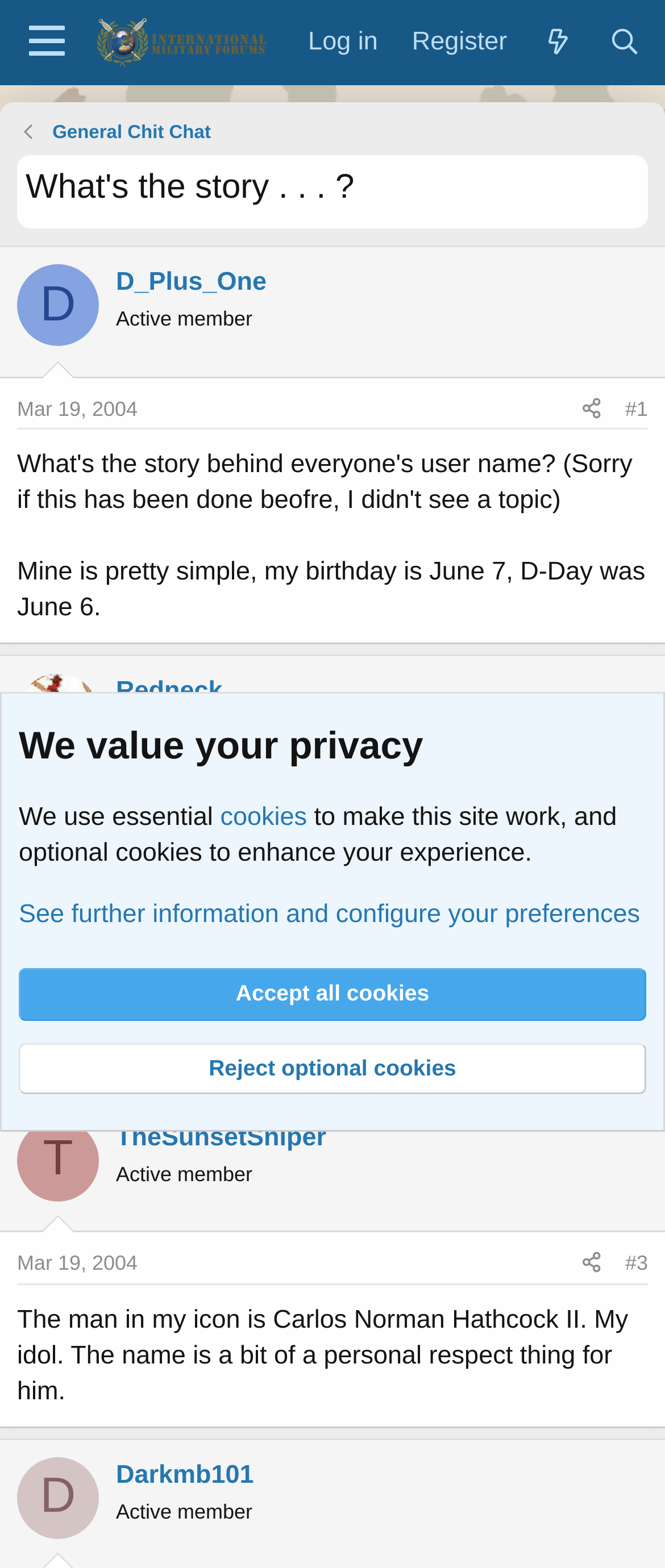How many links are in the header section?
Answer with a single word or short phrase according to what you see in the image.

5